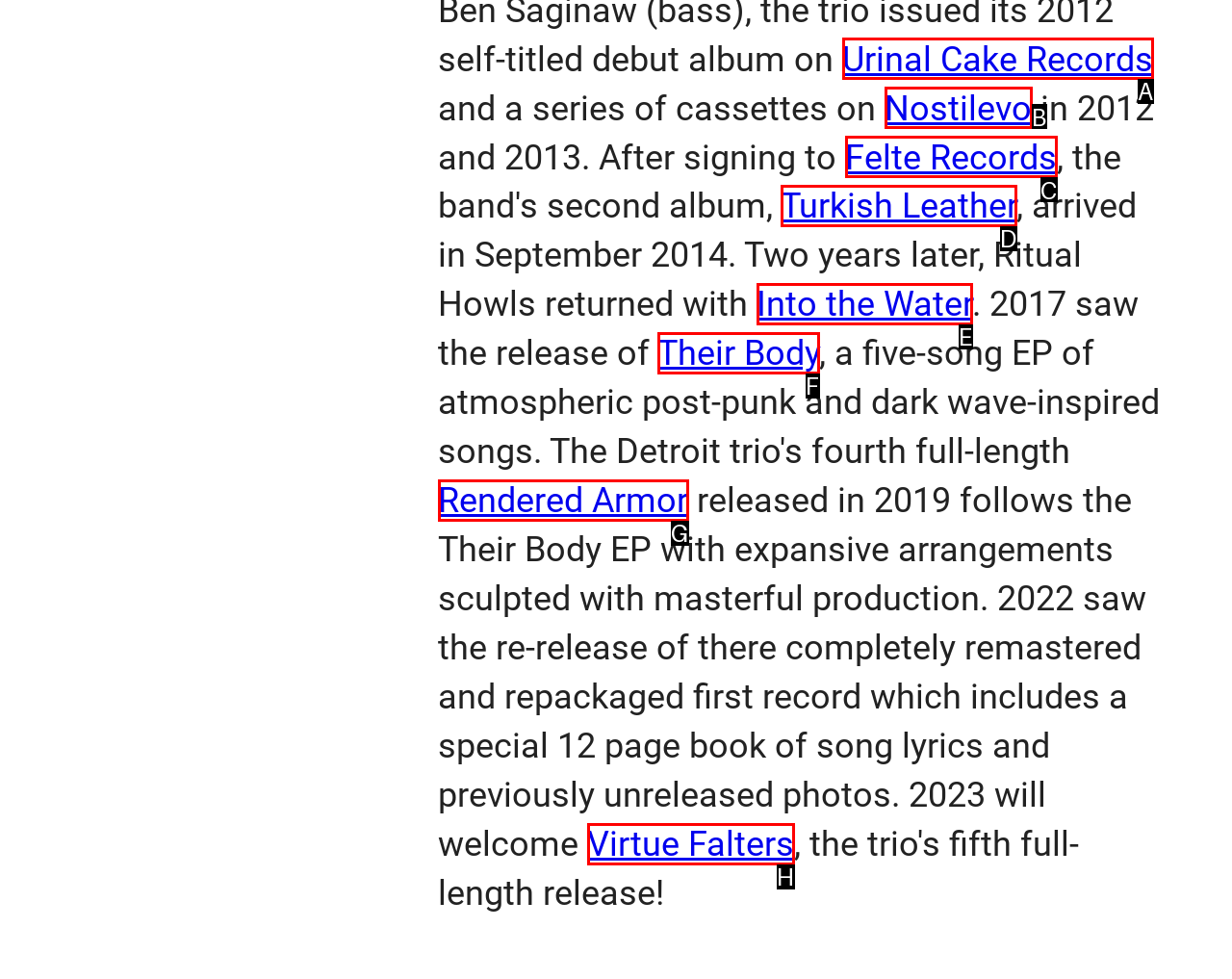Based on the choices marked in the screenshot, which letter represents the correct UI element to perform the task: Visit Urinal Cake Records?

A